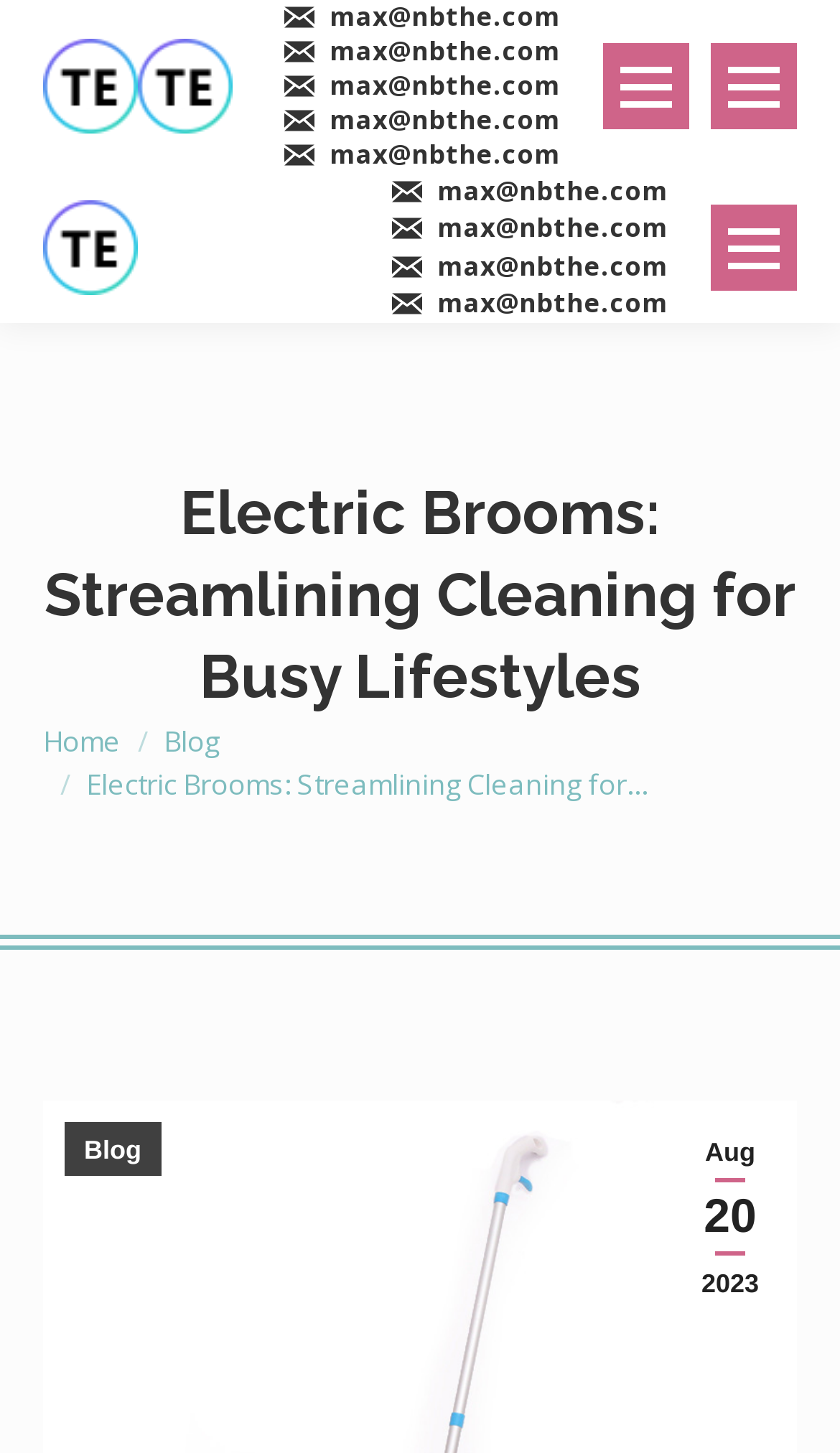How many images are on the webpage?
Answer the question with a single word or phrase, referring to the image.

3